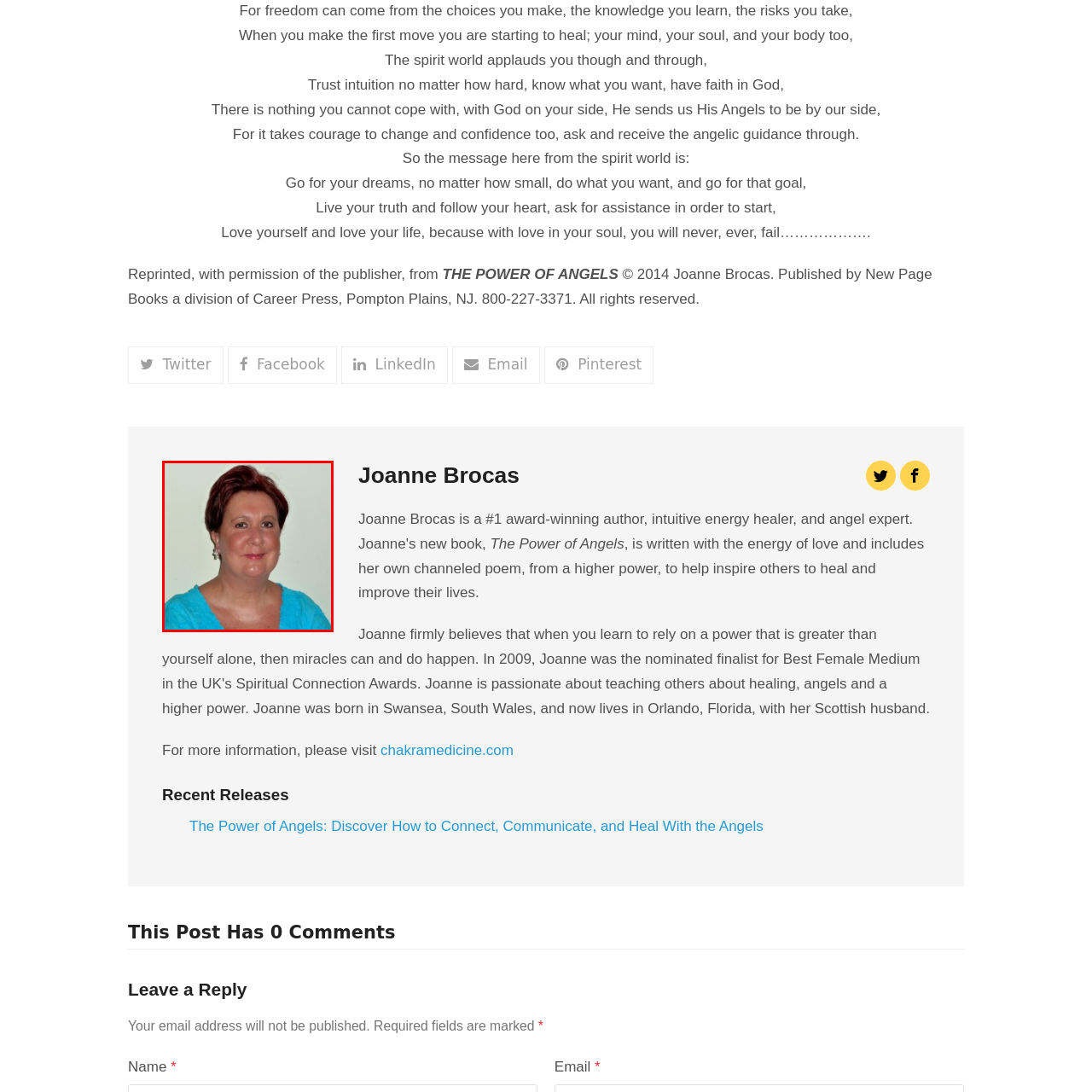What is the dominant color of the woman's blouse?
Study the image surrounded by the red bounding box and answer the question comprehensively, based on the details you see.

The caption describes the woman as wearing a vibrant turquoise blouse, which suggests that turquoise is the dominant color of her blouse.